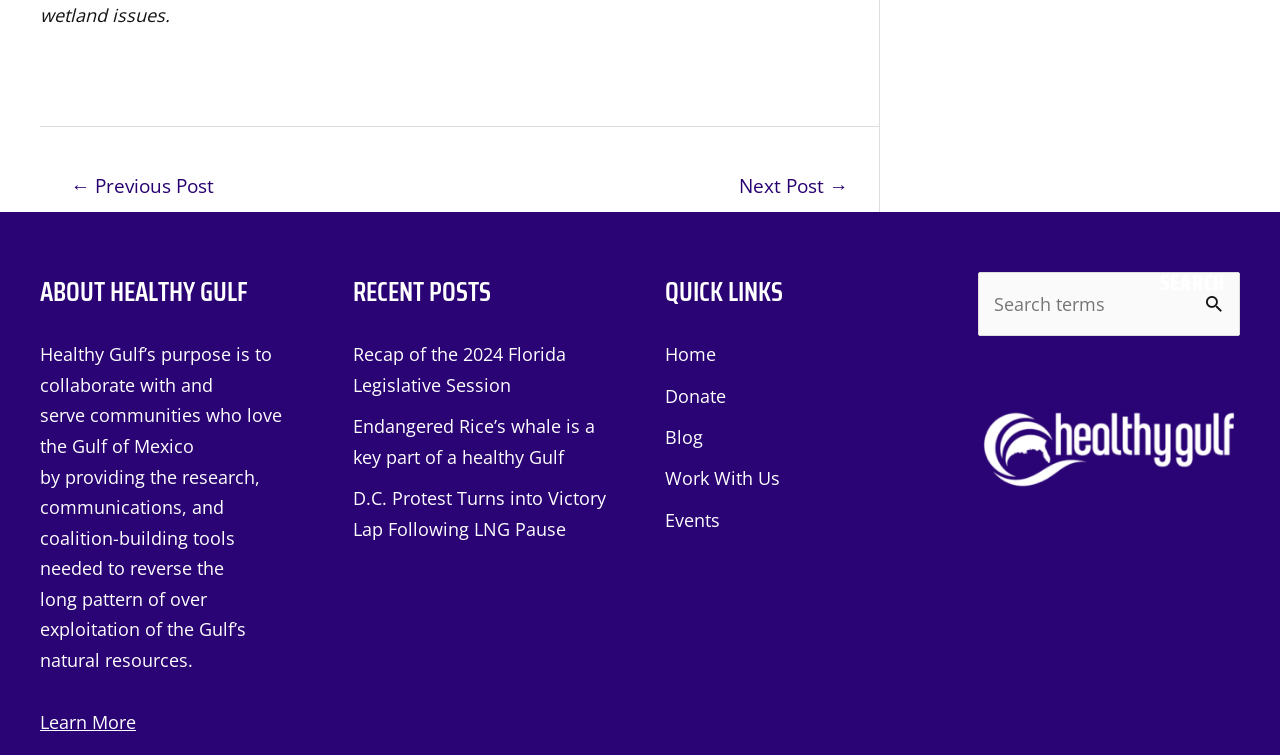How many footer widgets are there?
From the image, provide a succinct answer in one word or a short phrase.

4